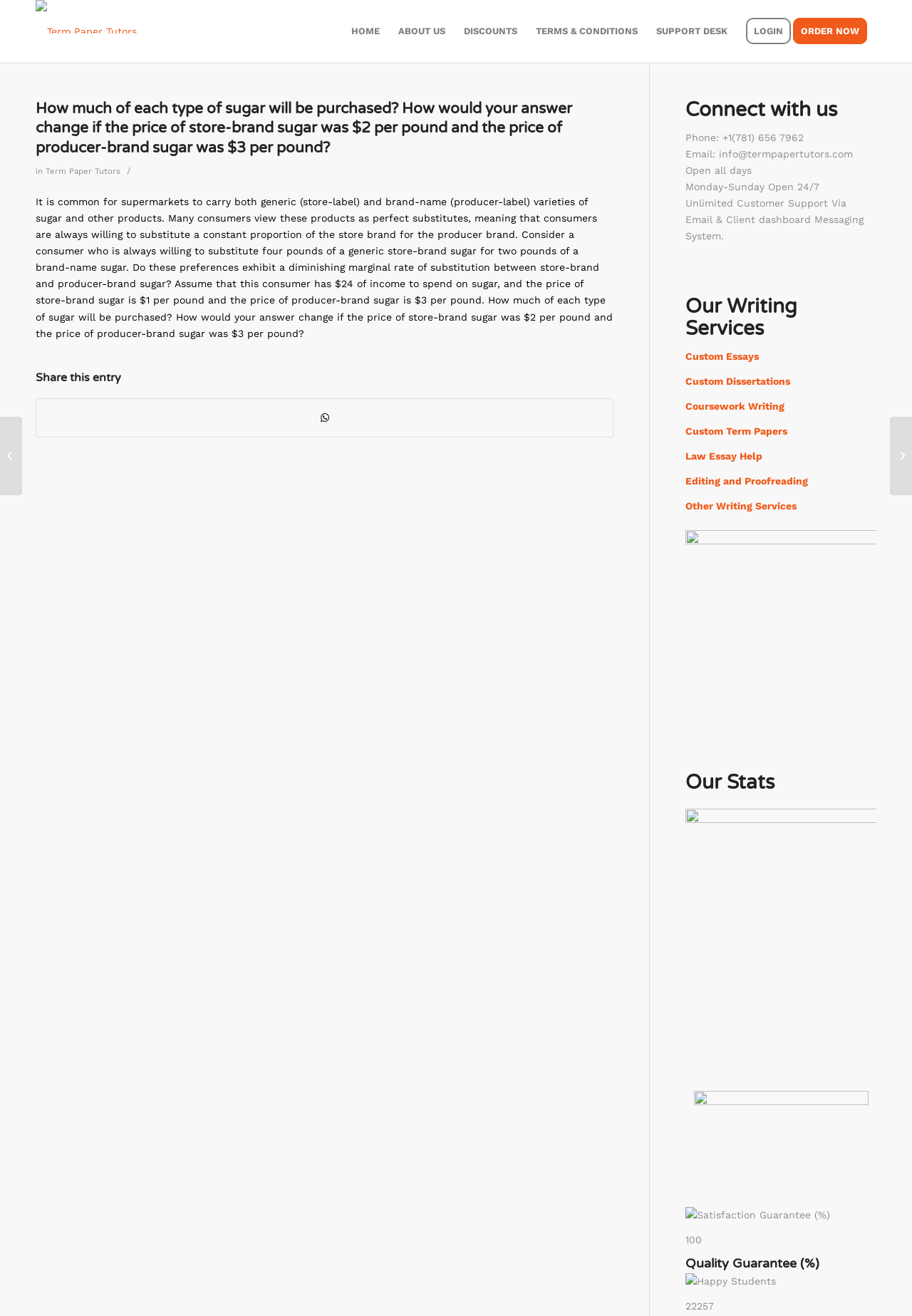What is the ratio of store-brand sugar to producer-brand sugar that the consumer is willing to substitute?
Offer a detailed and full explanation in response to the question.

The text states, 'Consider a consumer who is always willing to substitute four pounds of a generic store-brand sugar for two pounds of a brand-name sugar.'